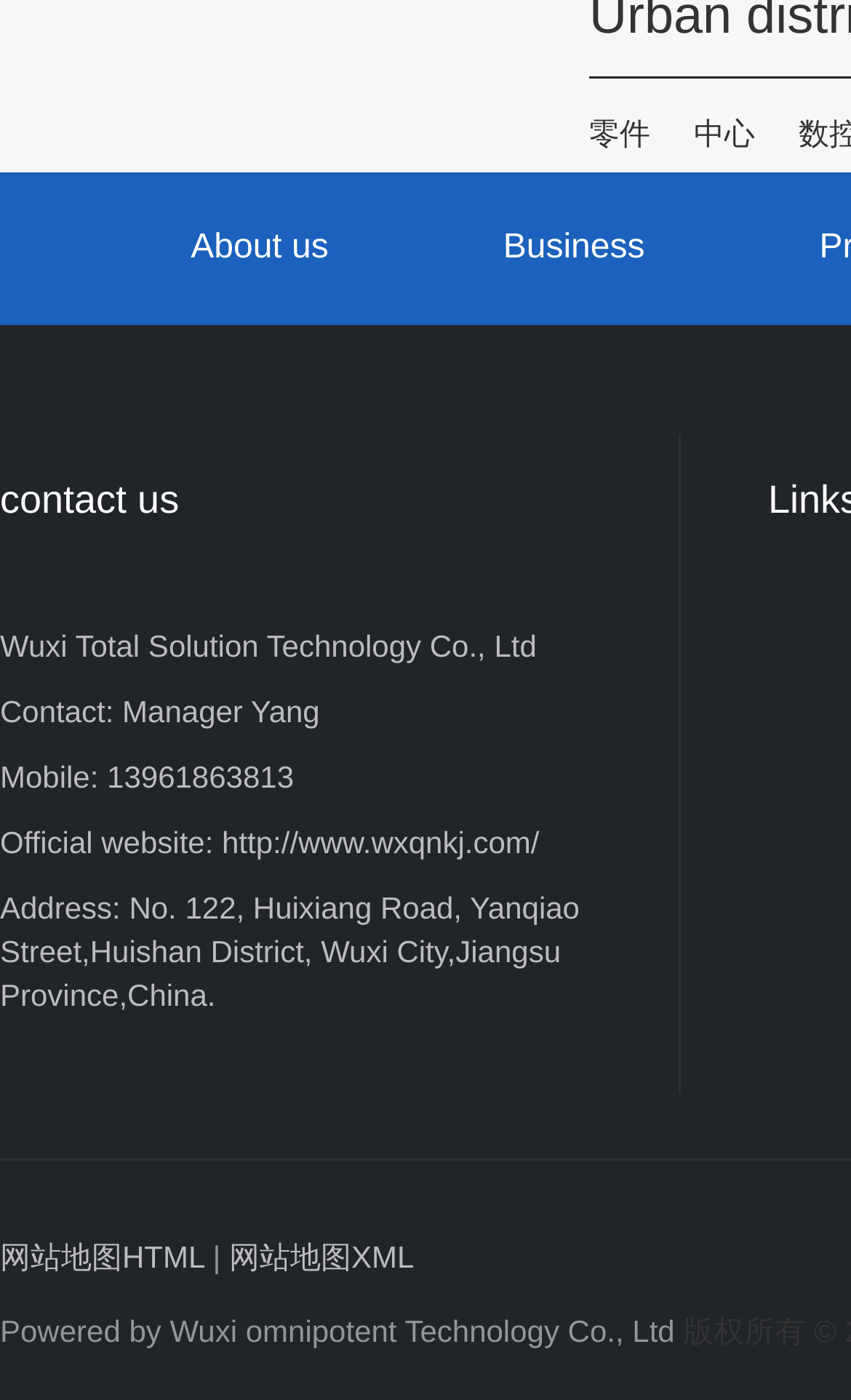Provide the bounding box coordinates of the HTML element described by the text: "零件".

[0.692, 0.08, 0.764, 0.111]